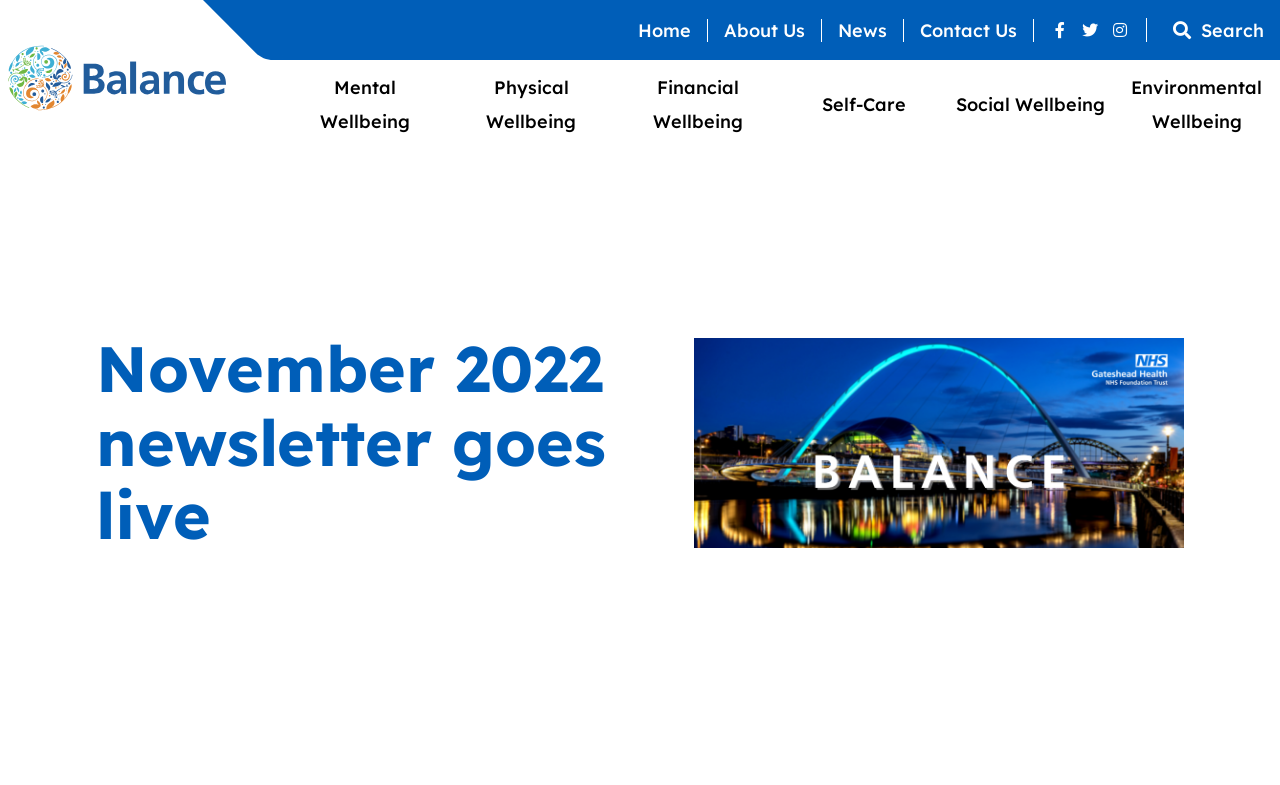Kindly determine the bounding box coordinates of the area that needs to be clicked to fulfill this instruction: "go to home page".

[0.498, 0.024, 0.54, 0.053]